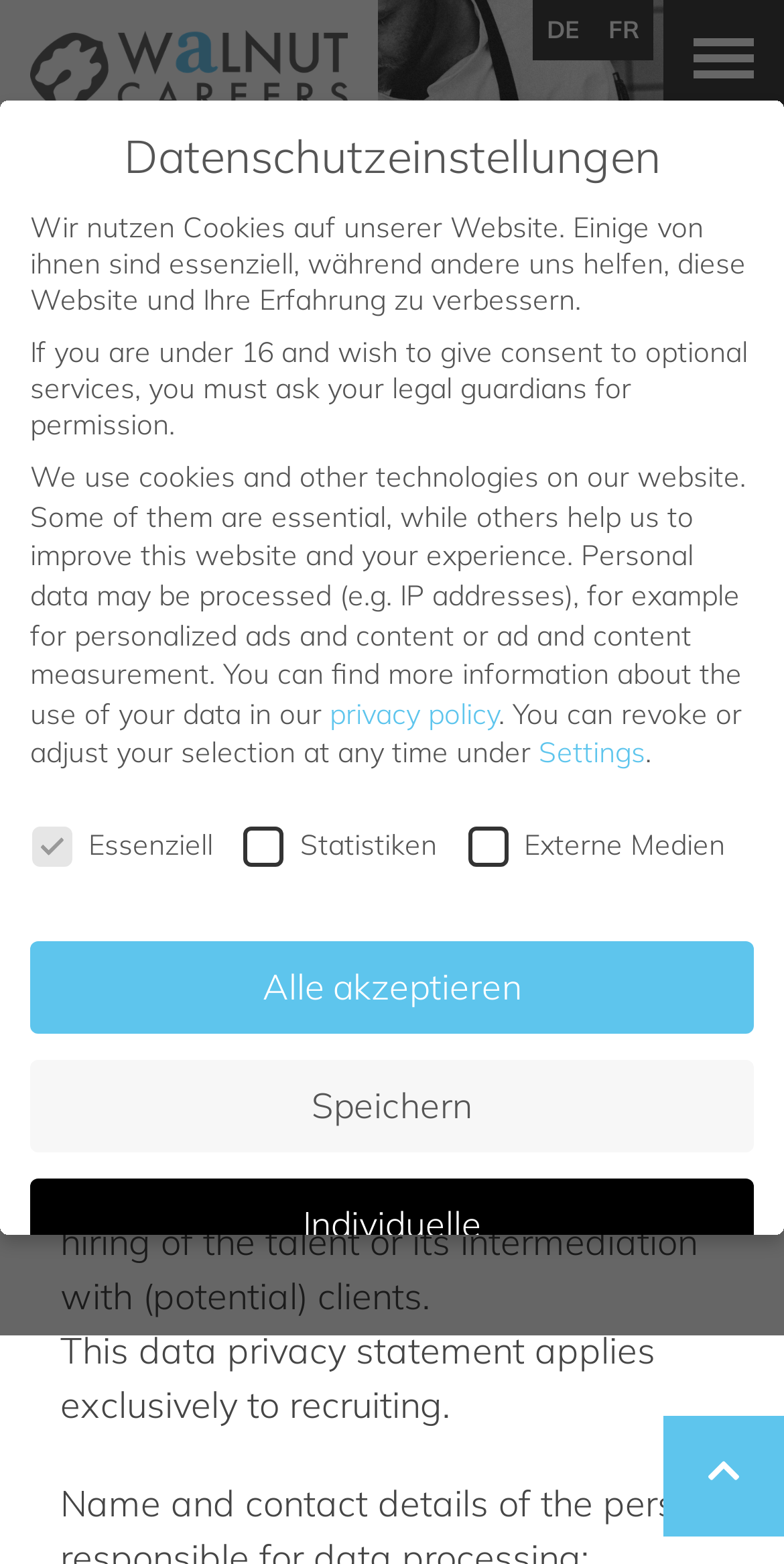Generate a thorough caption detailing the webpage content.

The webpage is a privacy policy page for Walnut Careers, with a focus on recruiting. At the top, there is a logo image and a link to the Walnut Careers website. Below the logo, there is a heading "PRIVACY POLICY RECRUITING" followed by a paragraph of text explaining the purpose of the policy.

The main content of the page is divided into sections. The first section explains how Walnut Careers collects, stores, and processes personal data for the execution of the application process and possible hiring. The second section is a data privacy statement that applies exclusively to recruiting.

On the right side of the page, there are links to switch the language to German (DE) or French (FR). Below these links, there is a section titled "Datenschutzeinstellungen" (Data Protection Settings) with a heading and several paragraphs of text explaining the use of cookies and other technologies on the website.

In this section, there are also several checkboxes and buttons. The checkboxes allow users to select their preferences for essential, statistical, and external media cookies. Below the checkboxes, there are three buttons: "Alle akzeptieren" (Accept All), "Speichern" (Save), and "Individuelle Datenschutzeinstellungen" (Individual Data Protection Settings).

At the bottom of the page, there are several buttons, including "Cookie-Details" (Cookie Details), "Datenschutzerklärung" (Privacy Policy), and "Impressum" (Imprint).